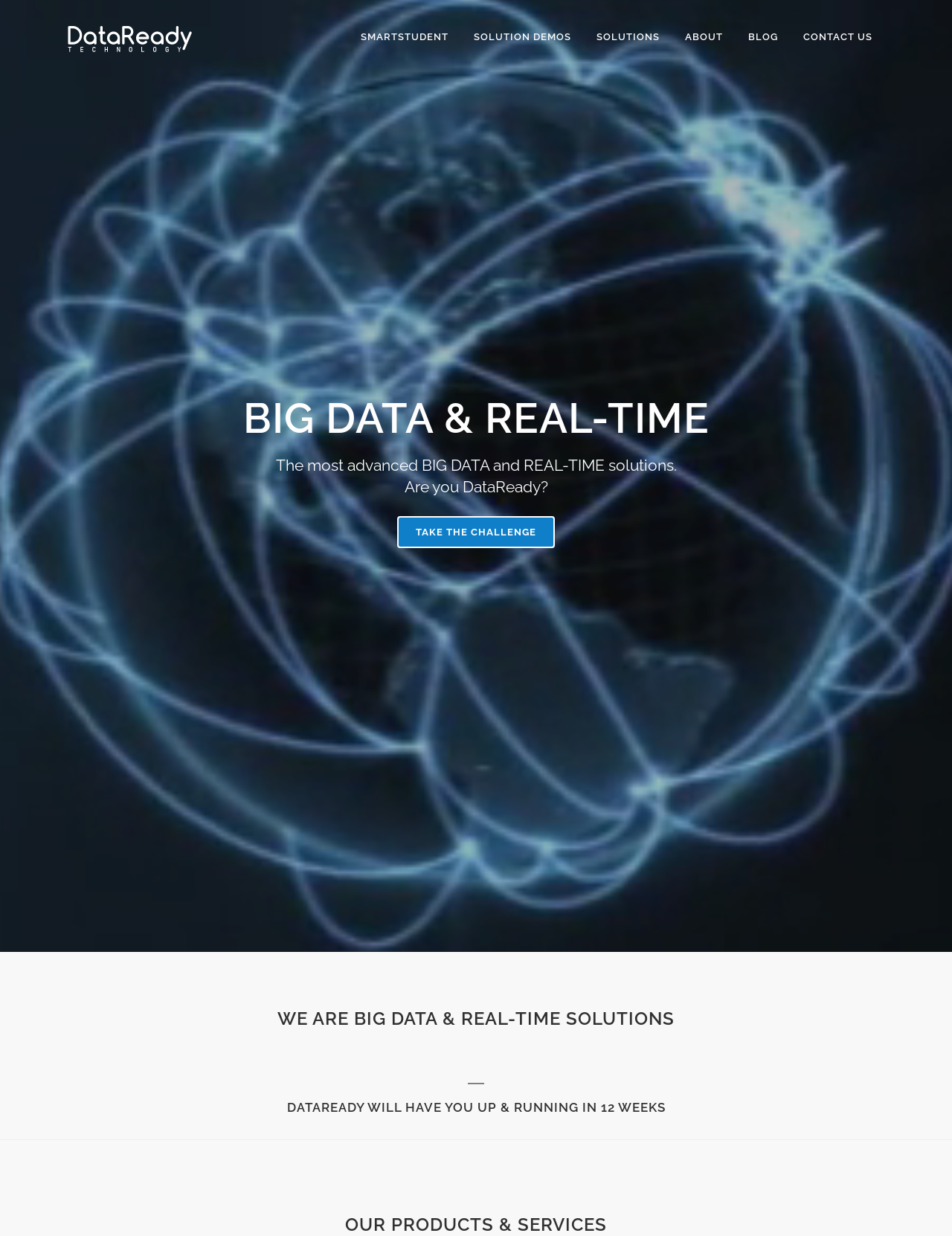Identify the bounding box coordinates for the element that needs to be clicked to fulfill this instruction: "Take the challenge". Provide the coordinates in the format of four float numbers between 0 and 1: [left, top, right, bottom].

[0.417, 0.418, 0.583, 0.444]